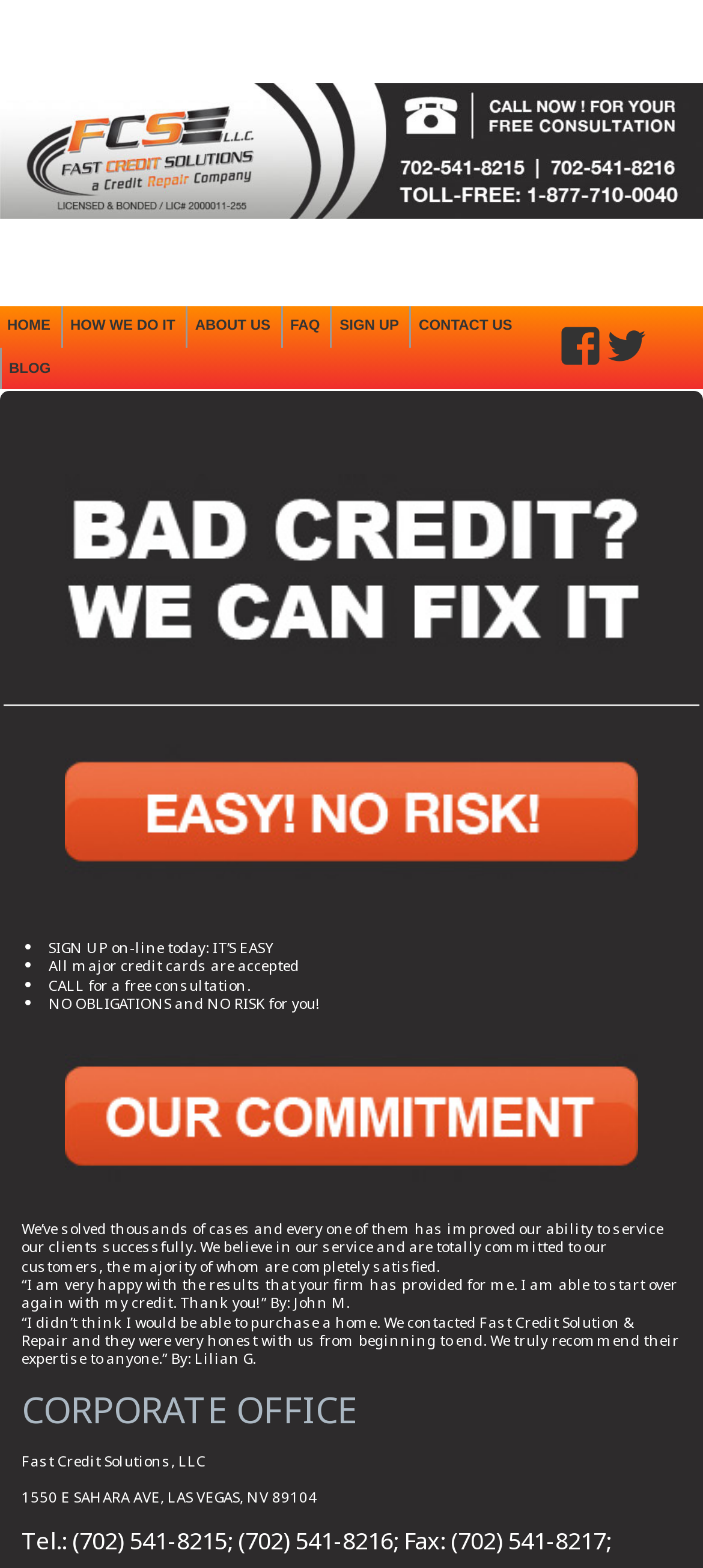Please find the bounding box coordinates for the clickable element needed to perform this instruction: "Click on SIGN UP".

[0.473, 0.195, 0.578, 0.222]